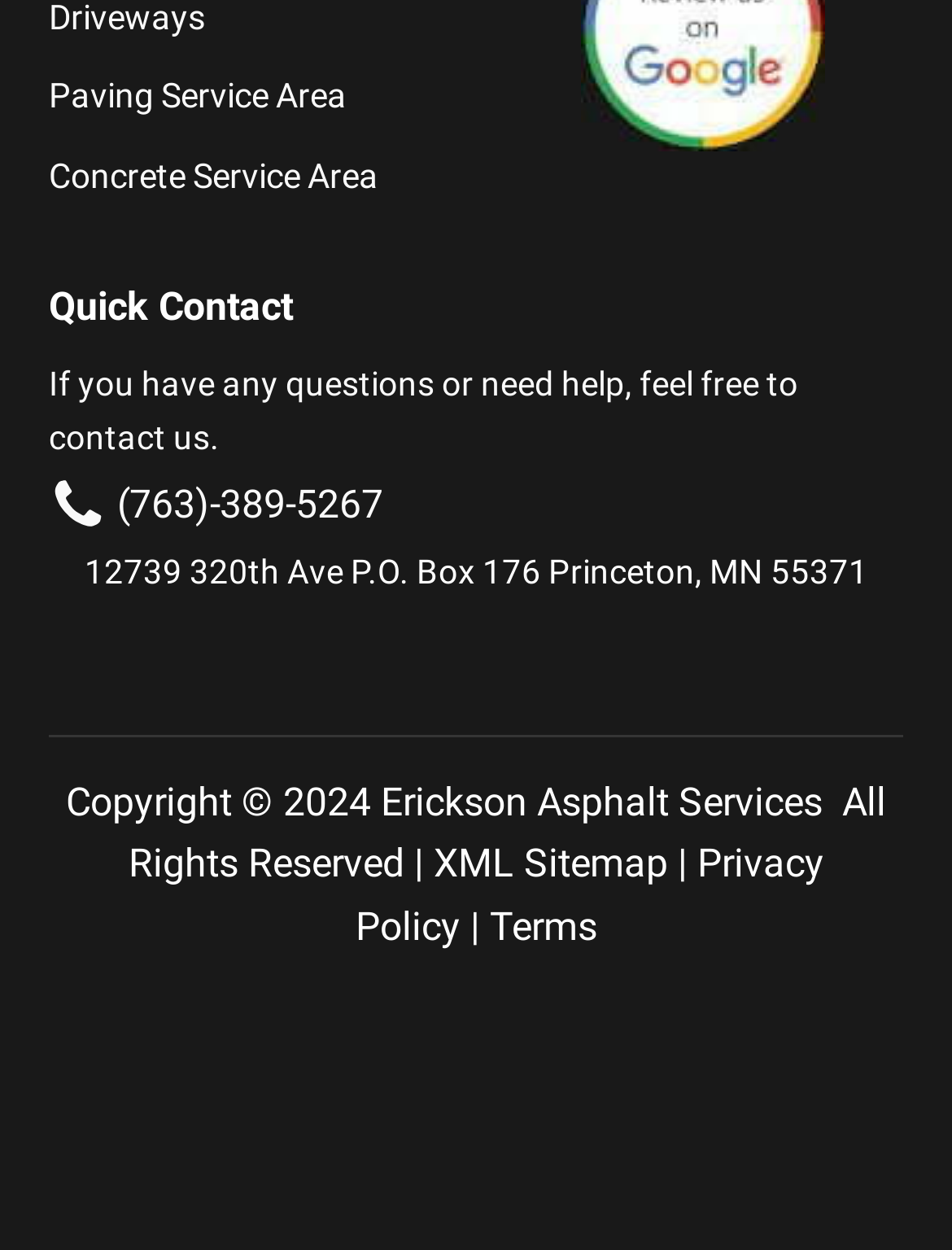Answer succinctly with a single word or phrase:
What is the name of the company?

Erickson Asphalt Services